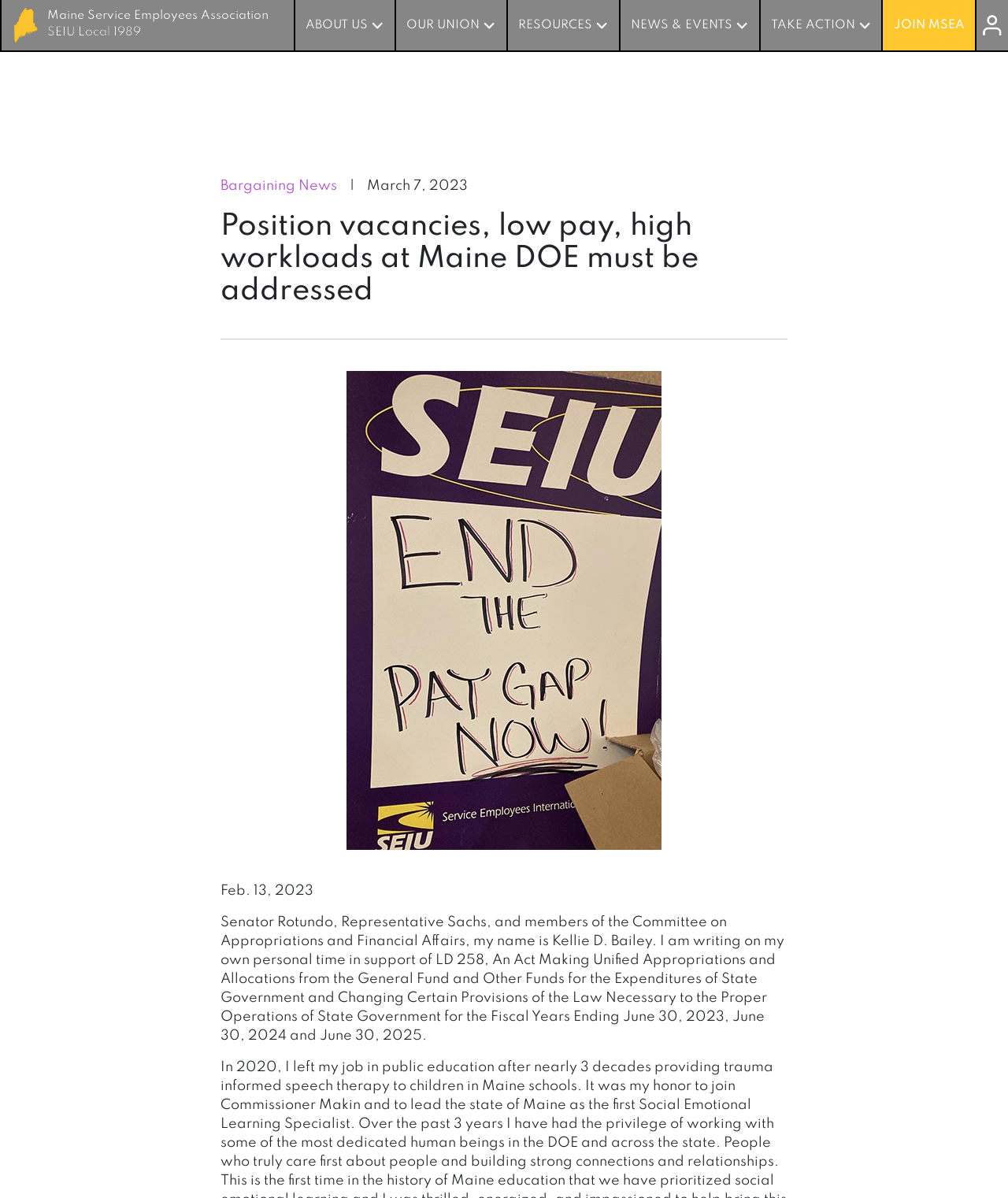Locate the UI element described by News & Events and provide its bounding box coordinates. Use the format (top-left x, top-left y, bottom-right x, bottom-right y) with all values as floating point numbers between 0 and 1.

[0.615, 0.0, 0.753, 0.042]